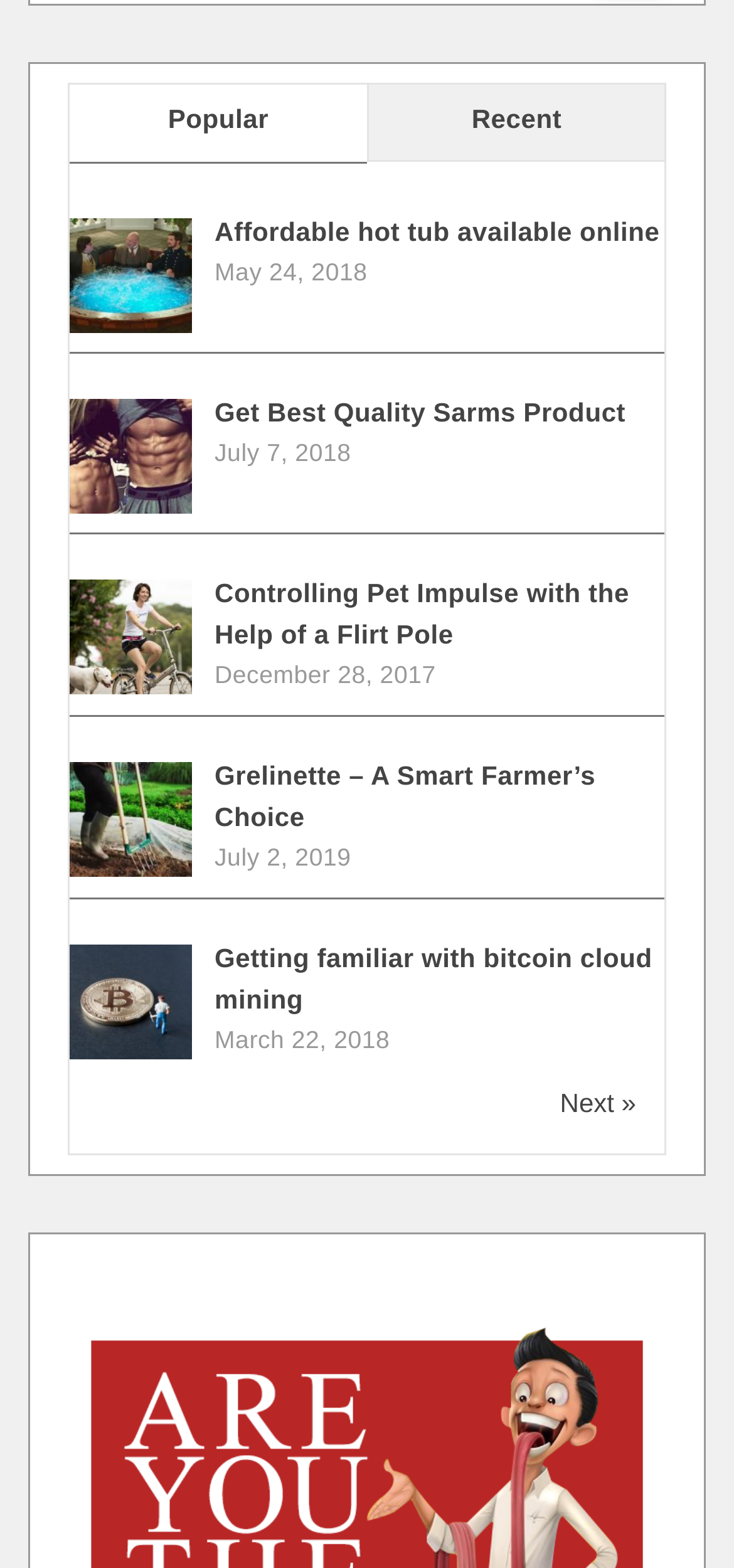How many images are on this webpage?
Please provide a single word or phrase as the answer based on the screenshot.

2